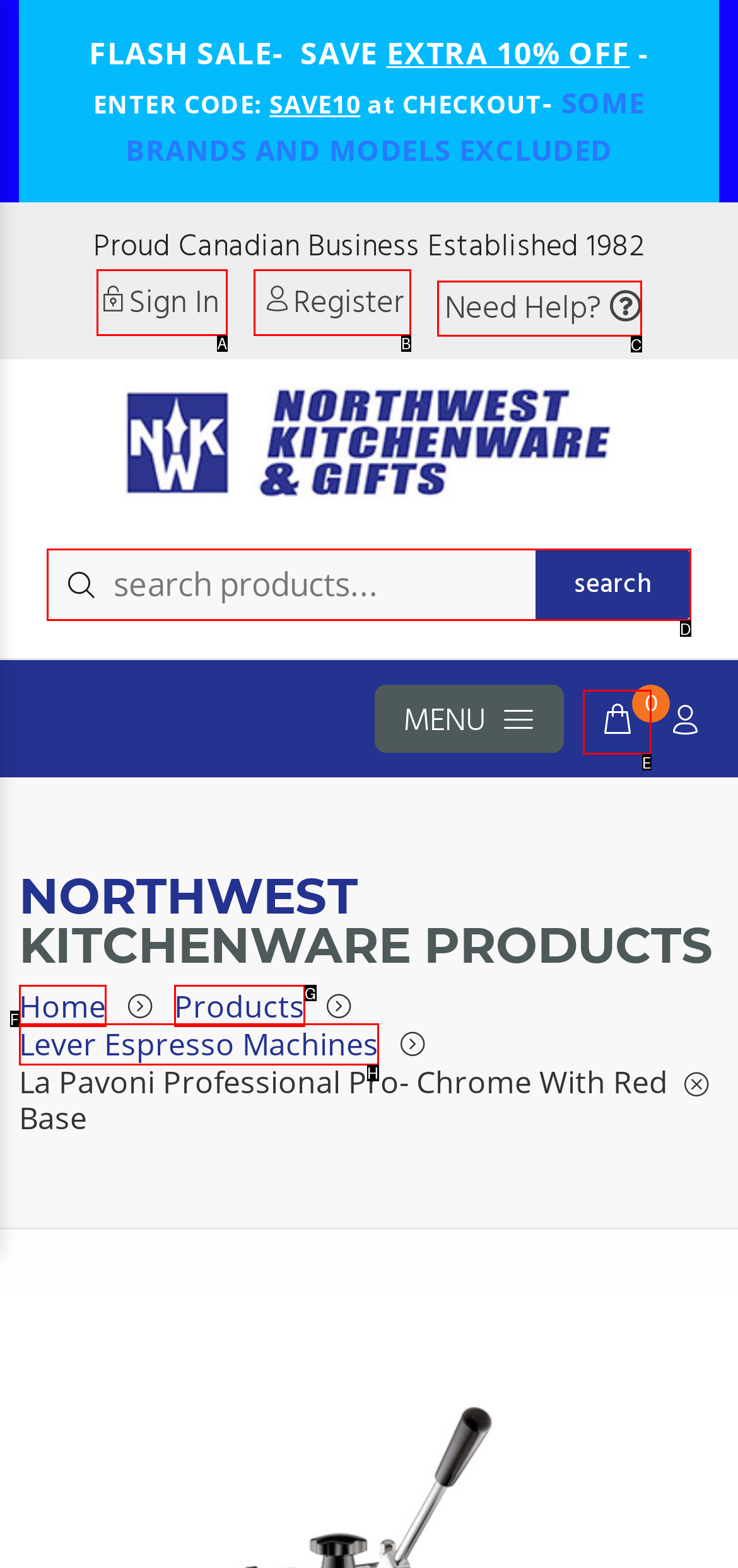Point out the letter of the HTML element you should click on to execute the task: Search for products
Reply with the letter from the given options.

D